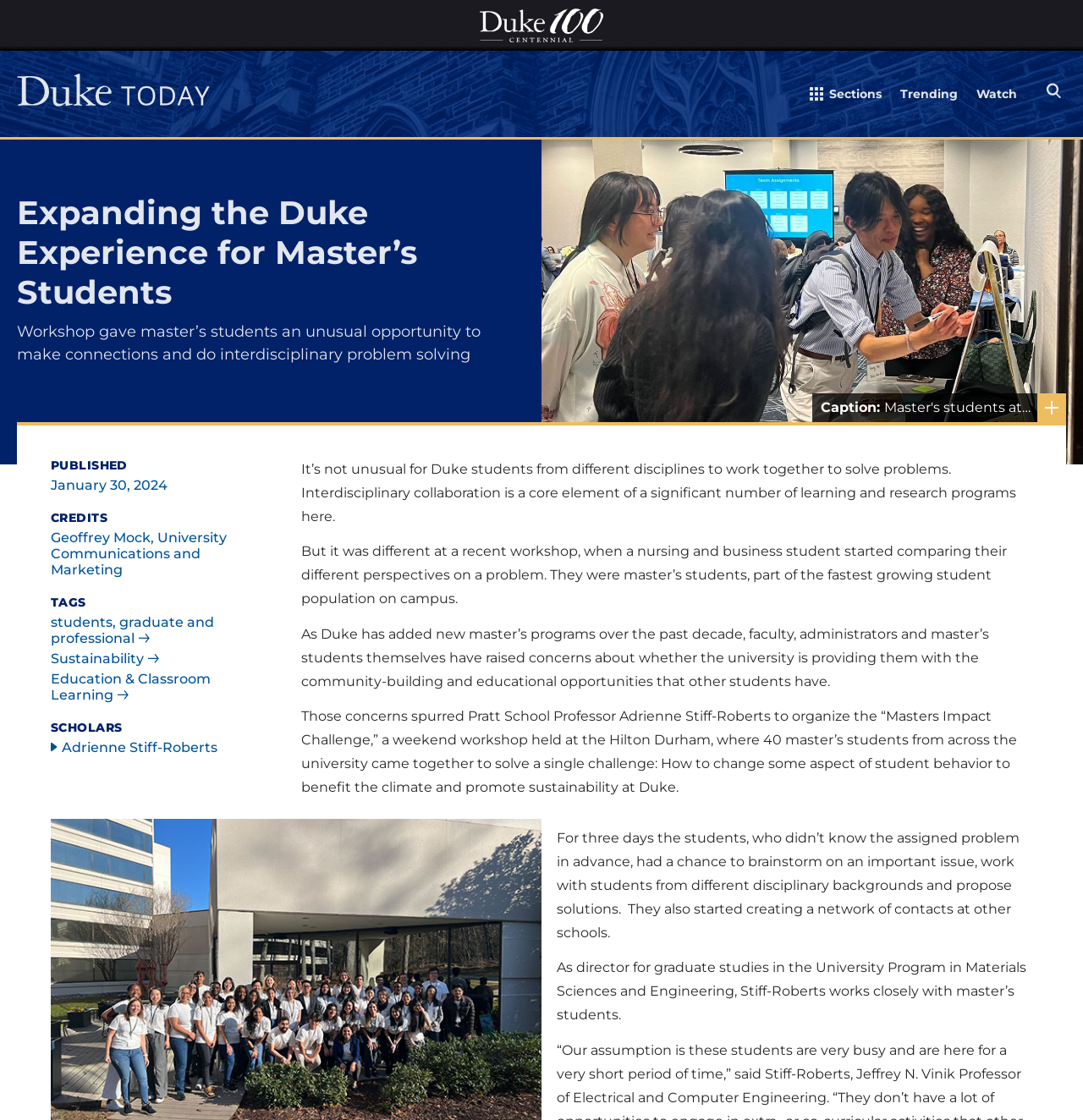Offer a meticulous caption that includes all visible features of the webpage.

The webpage is about expanding the Duke experience for master's students. At the top left corner, there is a "Skip to main content" link. Next to it, there is a Duke 100 Centennial logo, which is also an image. On the top right corner, there is a "Home" link with an accompanying image. Below the logo, there is a main menu navigation bar with a list of sections, including "Trending" and "Watch". 

On the right side of the page, there is a search button. Below the search button, the main content of the page begins. The title "Expanding the Duke Experience for Master’s Students" is prominently displayed. Below the title, there is a paragraph of text describing a workshop where master's students had the opportunity to make connections and do interdisciplinary problem-solving. 

To the right of the text, there is an image of master's students at a workshop, collaborating on ideas for encouraging more sustainable efforts. Below the image, there is a caption button and a description list with published date and credits information. 

The main article content is divided into sections, each with a description list containing terms and details. The sections include credits, tags, and scholars. The tags section has links to related topics such as students, graduate and professional, sustainability, and education & classroom learning. The scholars section has a button with the name Adrienne Stiff-Roberts, who organized the "Masters Impact Challenge" workshop.

The rest of the article content is a series of paragraphs describing the workshop, its purpose, and its outcomes. The text explains that the workshop was designed to provide master's students with community-building and educational opportunities, and that it allowed students from different disciplines to work together to solve problems.